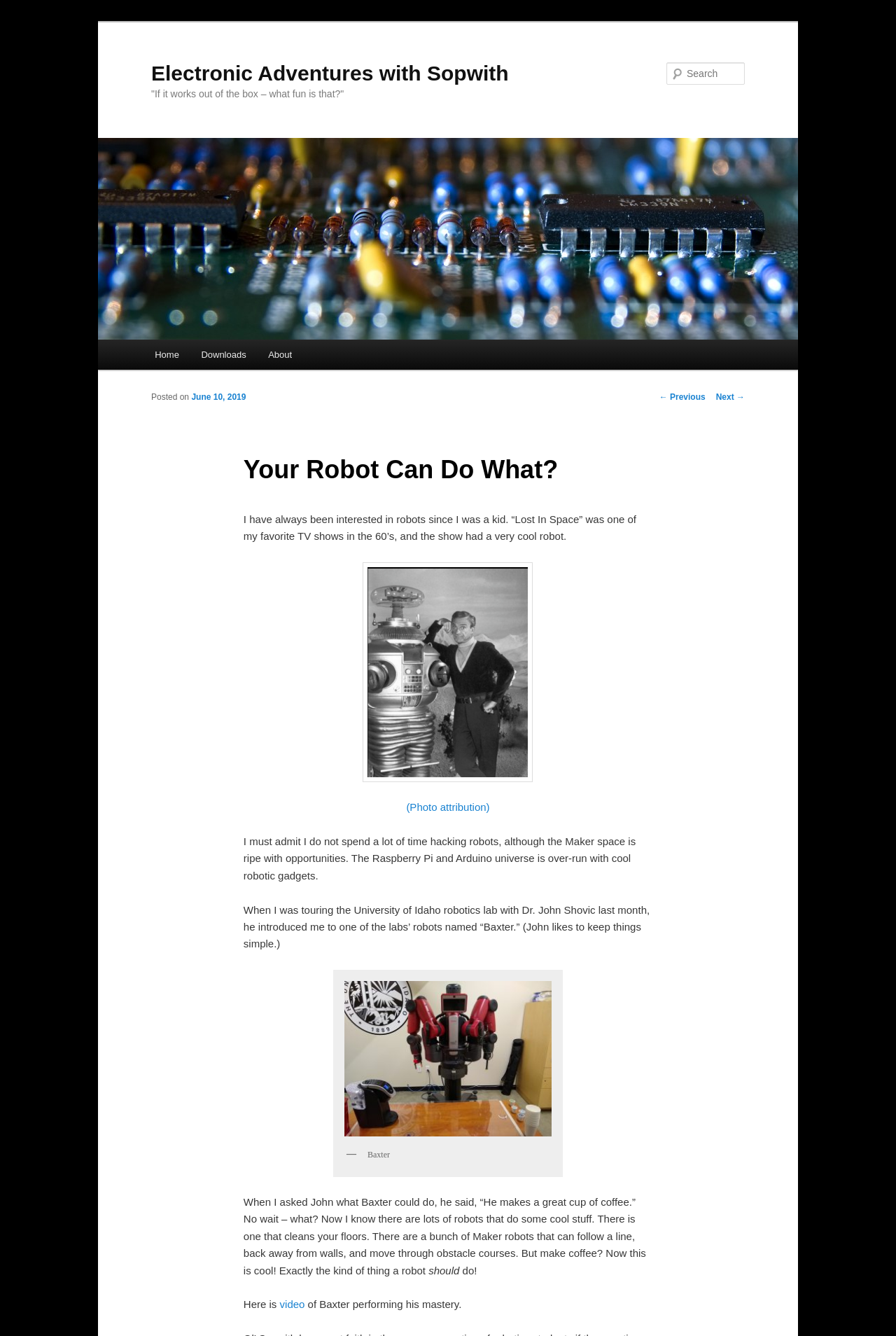What is the topic of the article?
Kindly give a detailed and elaborate answer to the question.

The article discusses the author's interest in robots, mentions a TV show from the 60's, and features a robot named Baxter, indicating that the topic of the article is robots.